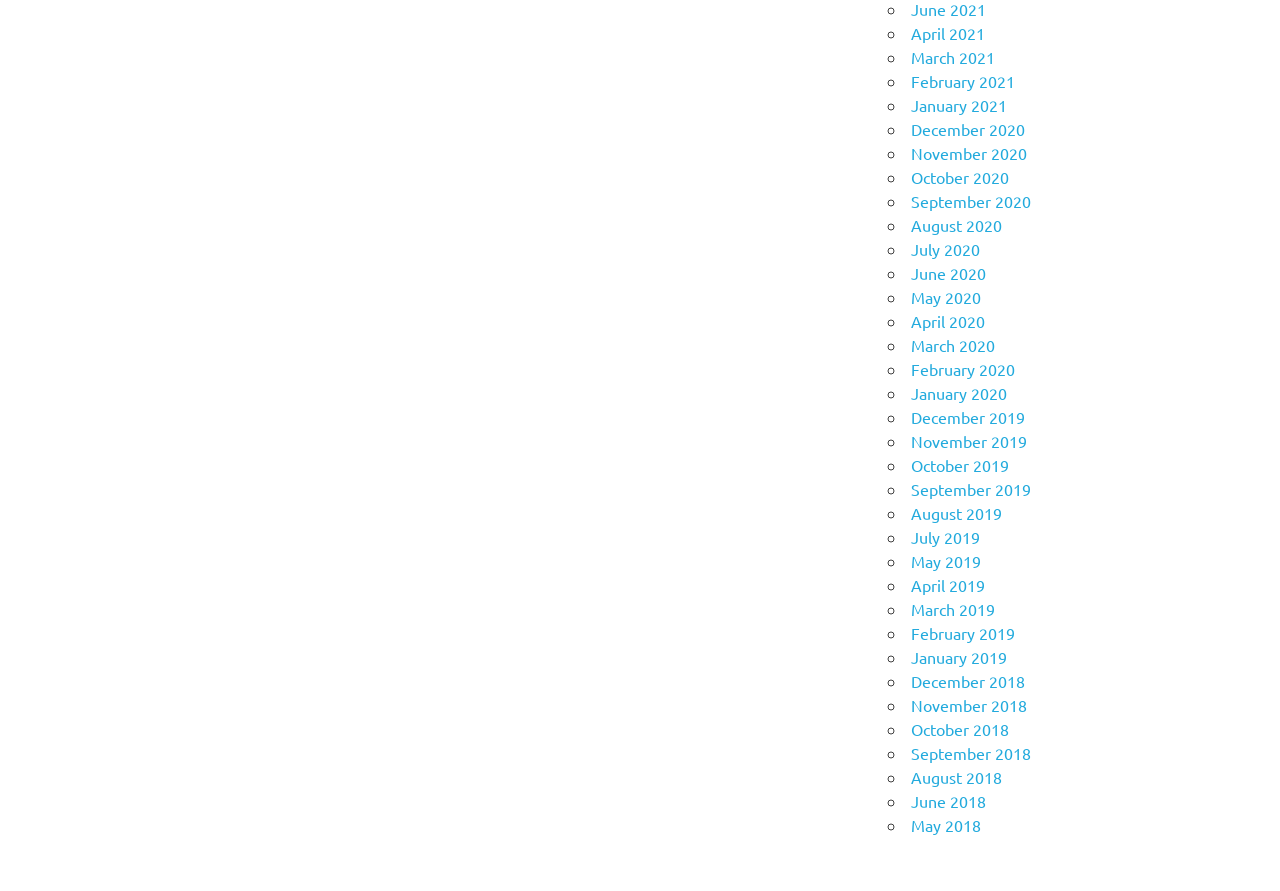Please identify the bounding box coordinates of the element on the webpage that should be clicked to follow this instruction: "View September 2019". The bounding box coordinates should be given as four float numbers between 0 and 1, formatted as [left, top, right, bottom].

[0.712, 0.538, 0.805, 0.56]